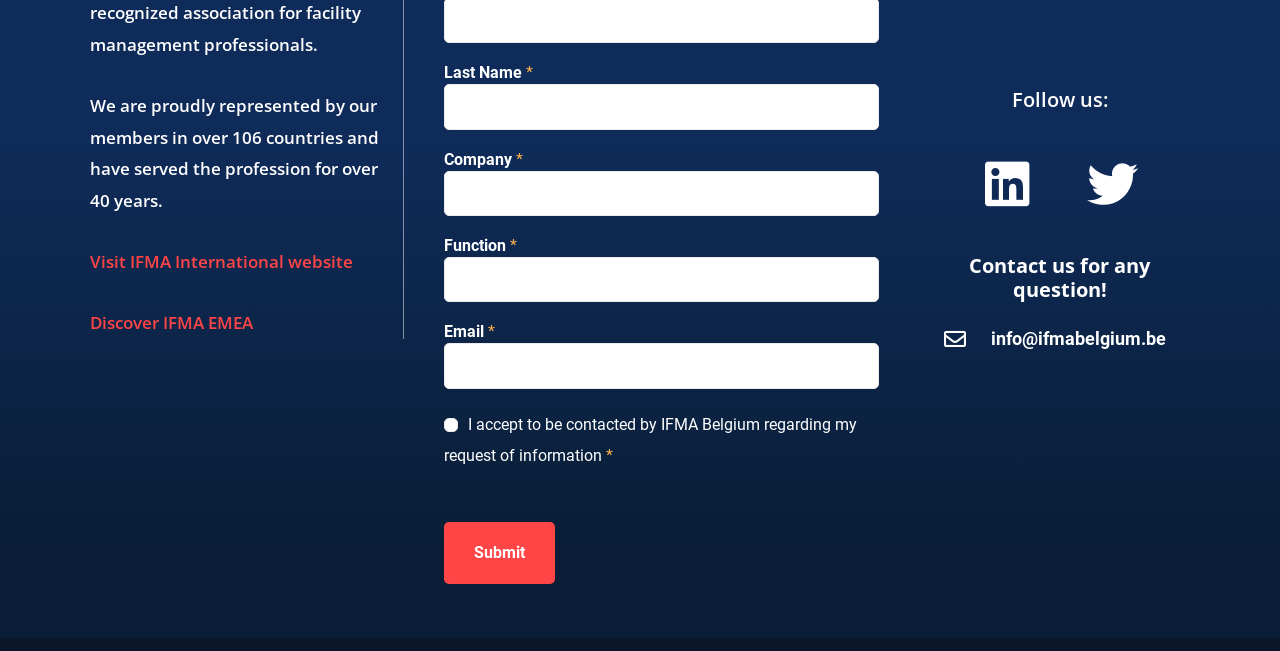Give a short answer using one word or phrase for the question:
How many textboxes are there on the webpage?

5